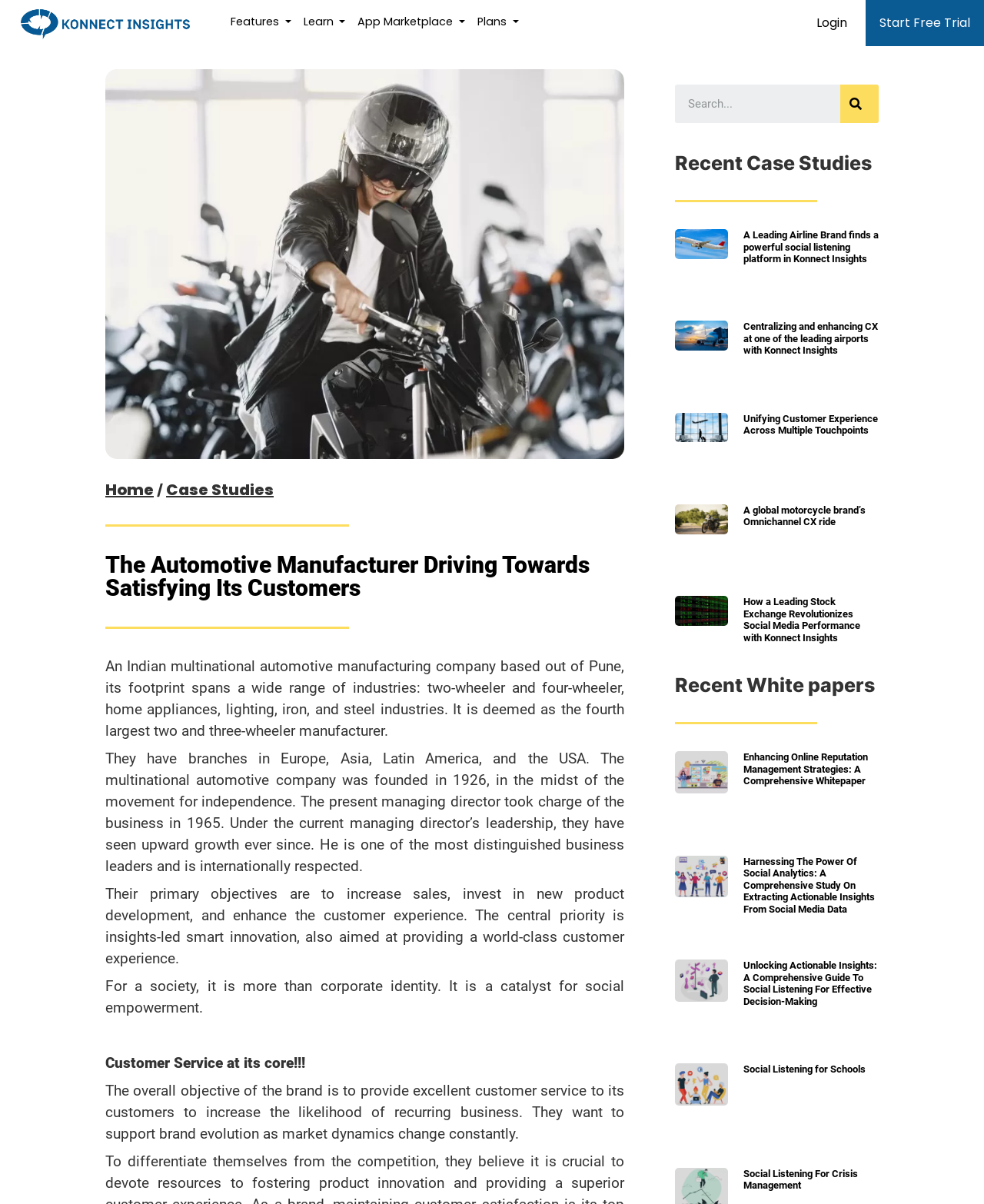Point out the bounding box coordinates of the section to click in order to follow this instruction: "Click the 'Features' link".

[0.228, 0.007, 0.302, 0.031]